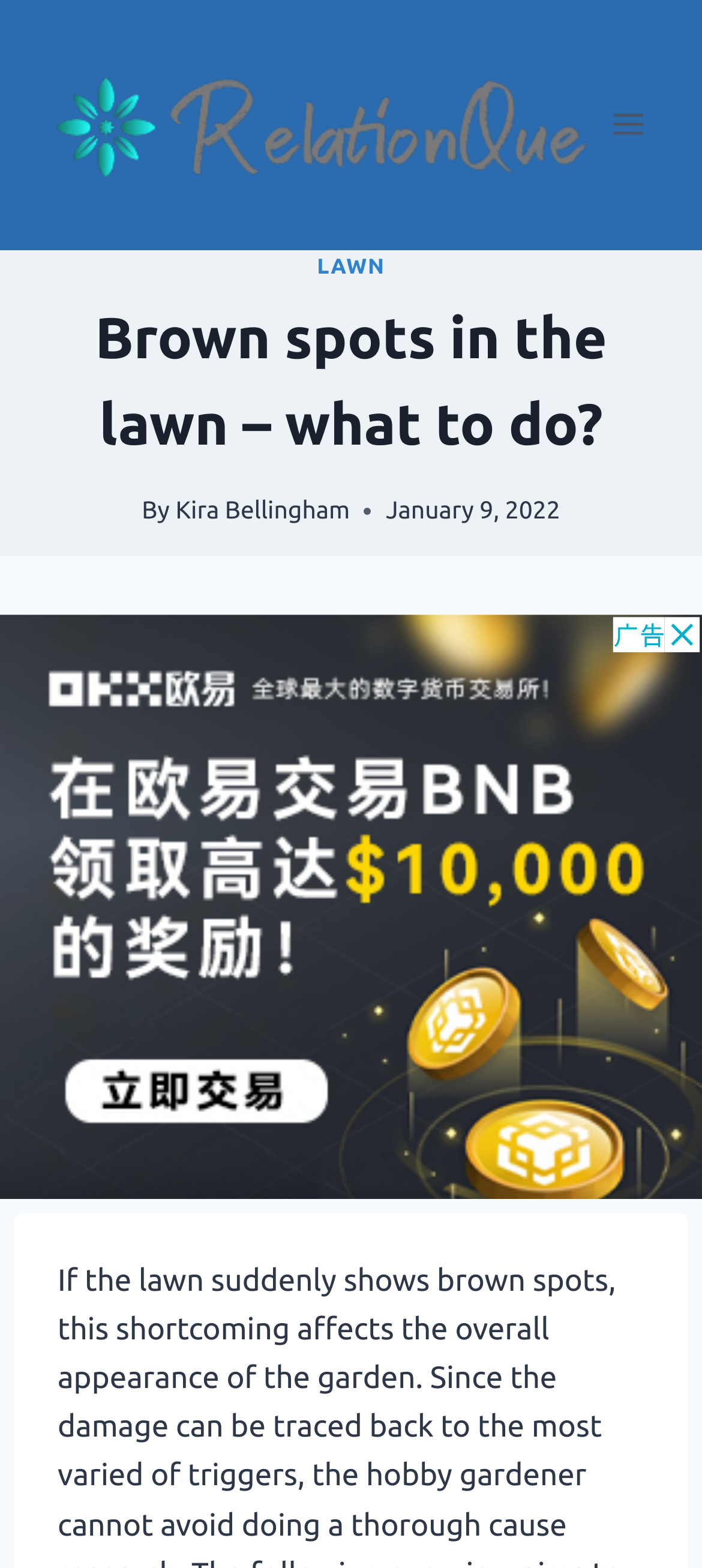Please determine the bounding box of the UI element that matches this description: Toggle Menu. The coordinates should be given as (top-left x, top-left y, bottom-right x, bottom-right y), with all values between 0 and 1.

[0.849, 0.062, 0.943, 0.098]